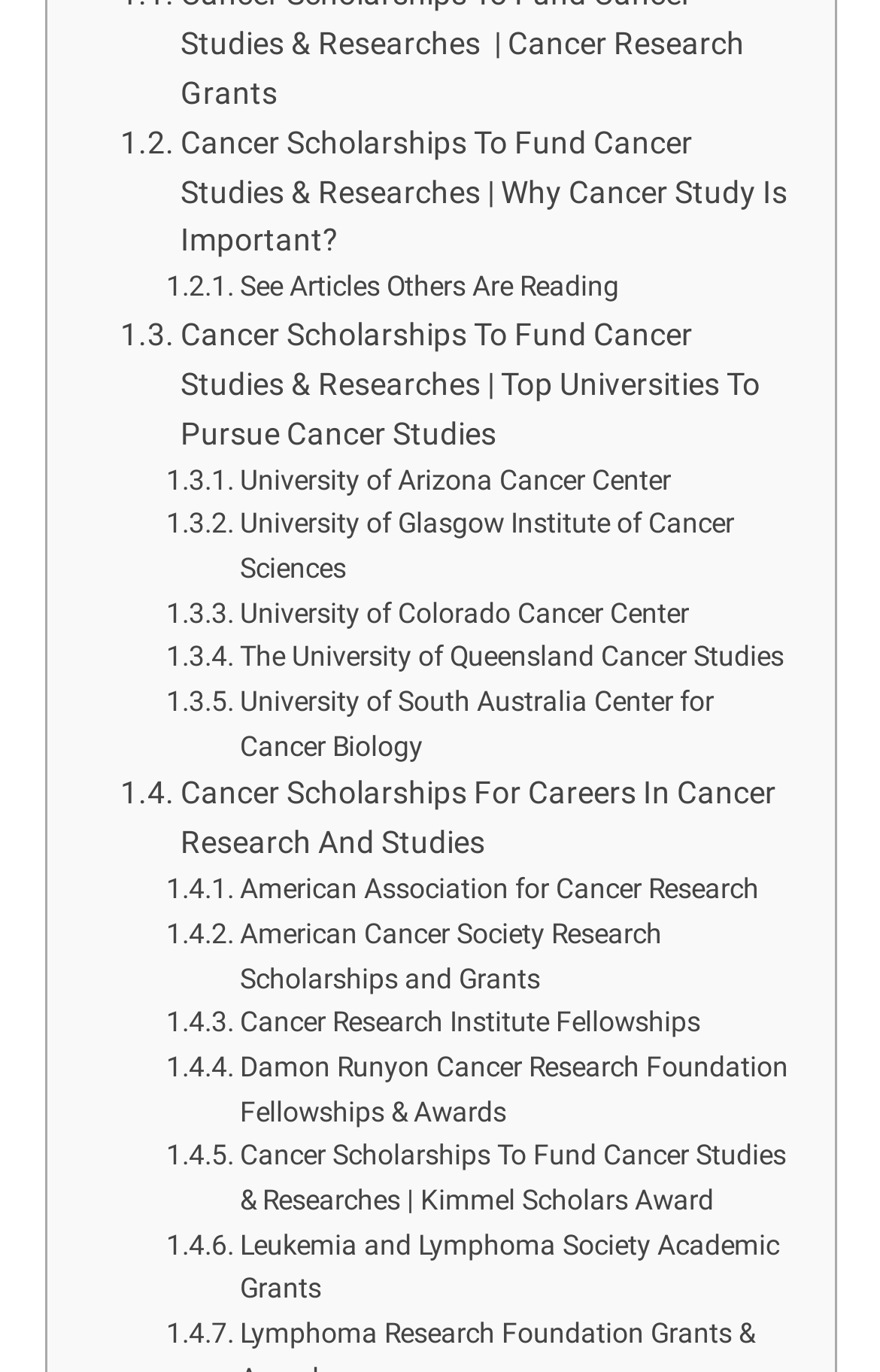Pinpoint the bounding box coordinates of the element you need to click to execute the following instruction: "Learn about cancer scholarships for careers in cancer research and studies". The bounding box should be represented by four float numbers between 0 and 1, in the format [left, top, right, bottom].

[0.137, 0.562, 0.896, 0.634]